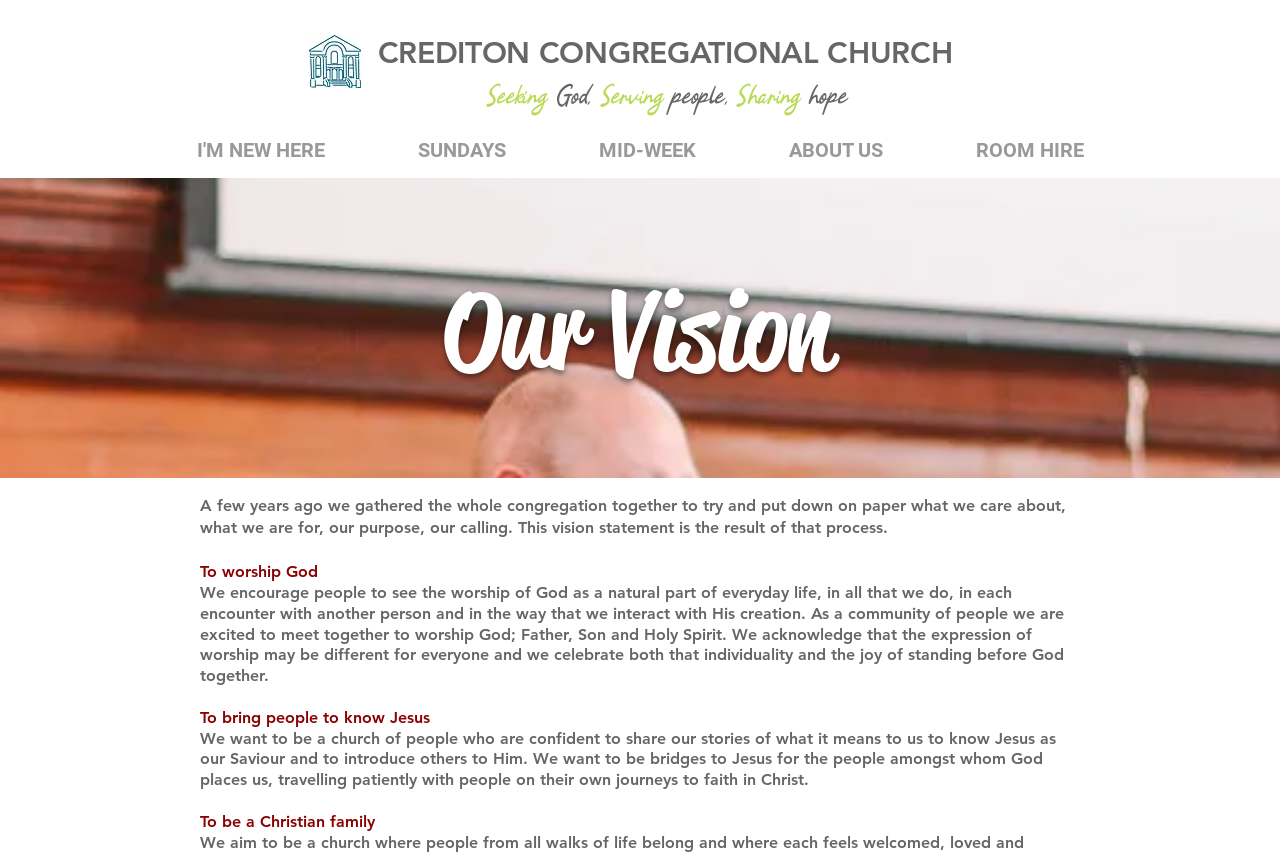Please analyze the image and provide a thorough answer to the question:
What is the purpose of the church's vision statement?

The purpose of the church's vision statement can be inferred from the static text element which states that the vision statement is the result of a process to define the church's purpose and calling.